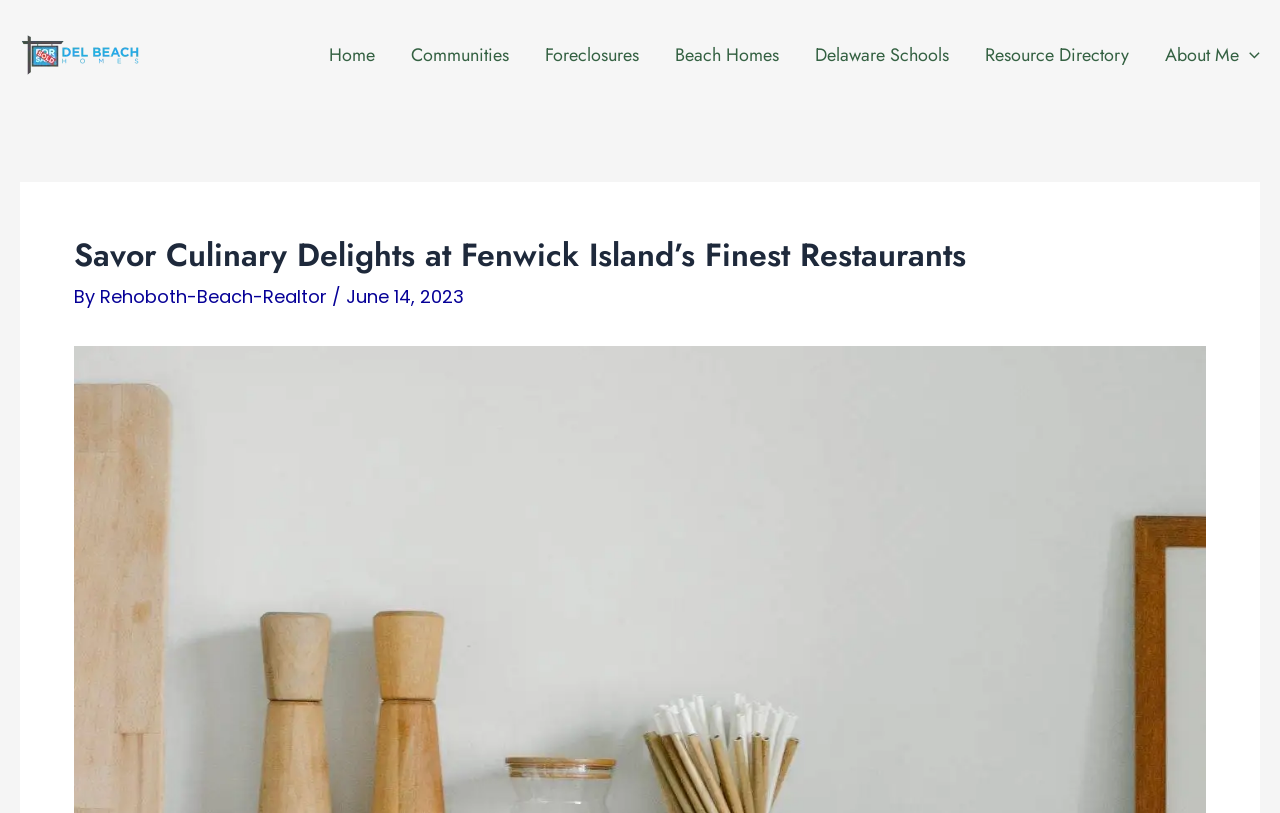How many navigation links are there?
Please provide a comprehensive answer based on the contents of the image.

By examining the navigation section, I count 7 links: 'Home', 'Communities', 'Foreclosures', 'Beach Homes', 'Delaware Schools', 'Resource Directory', and 'About Me Menu Toggle'.